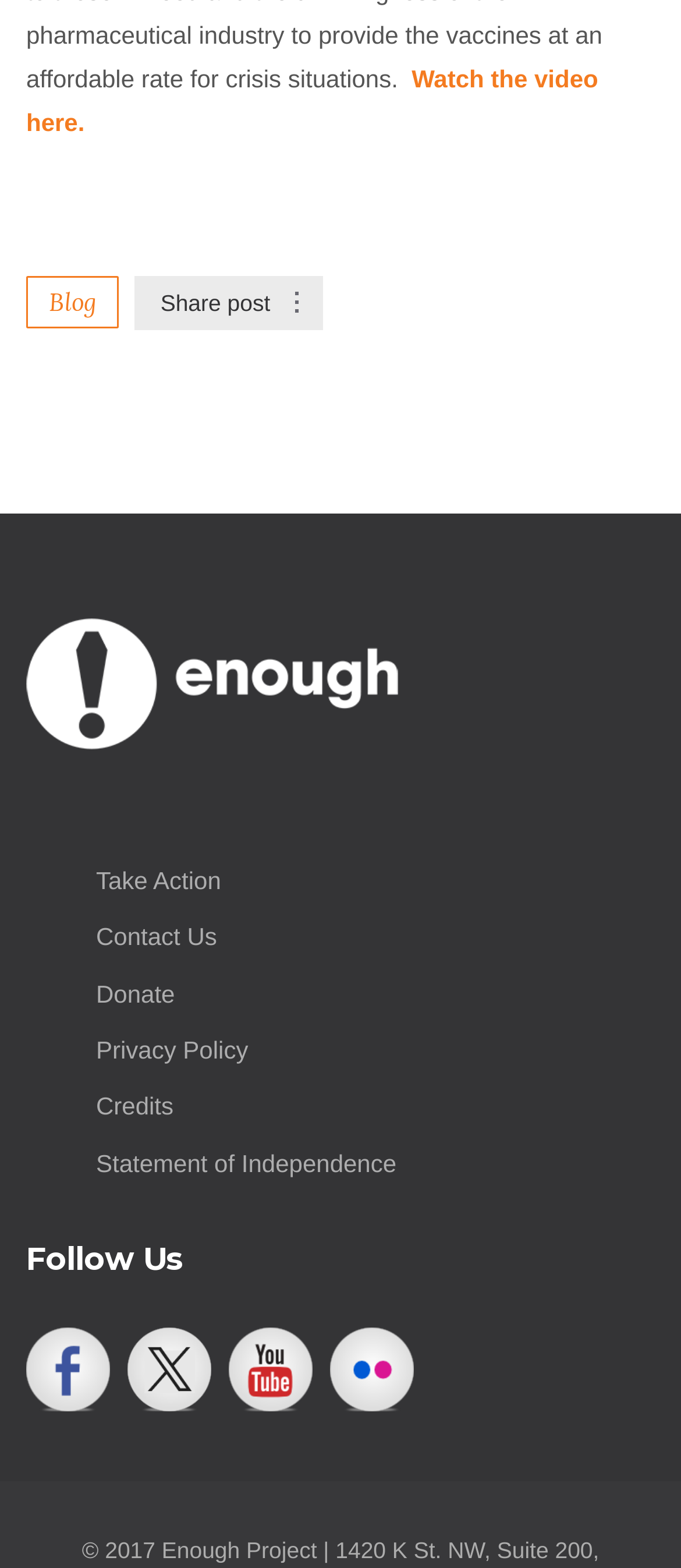What is the location of the 'Share post' text?
Carefully analyze the image and provide a thorough answer to the question.

The 'Share post' text is located in the footer section of the webpage, which has the bounding box coordinates [0.236, 0.185, 0.397, 0.202]. It is a static text element.